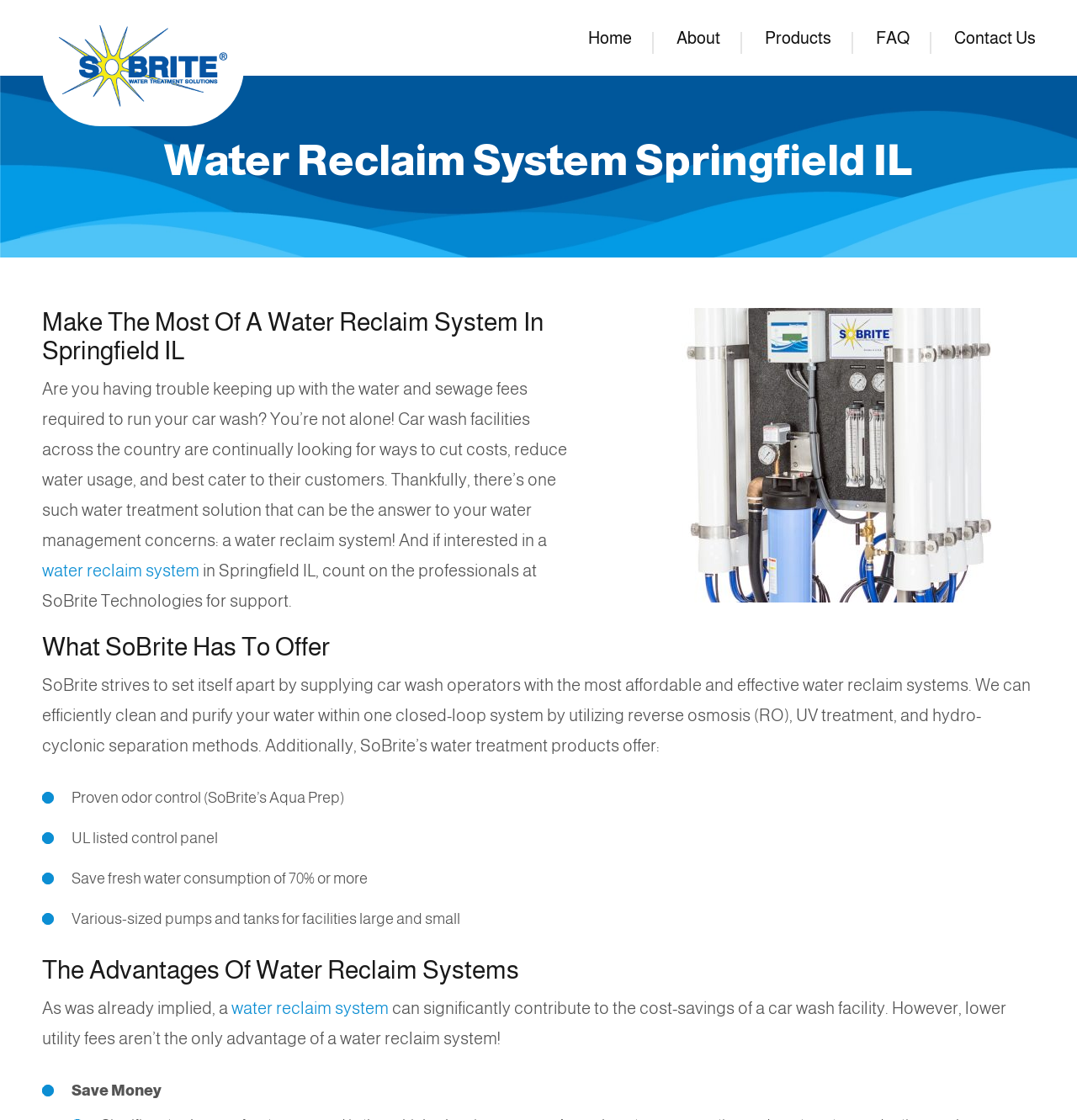Find and specify the bounding box coordinates that correspond to the clickable region for the instruction: "Learn more about water reclaim system".

[0.039, 0.501, 0.185, 0.518]